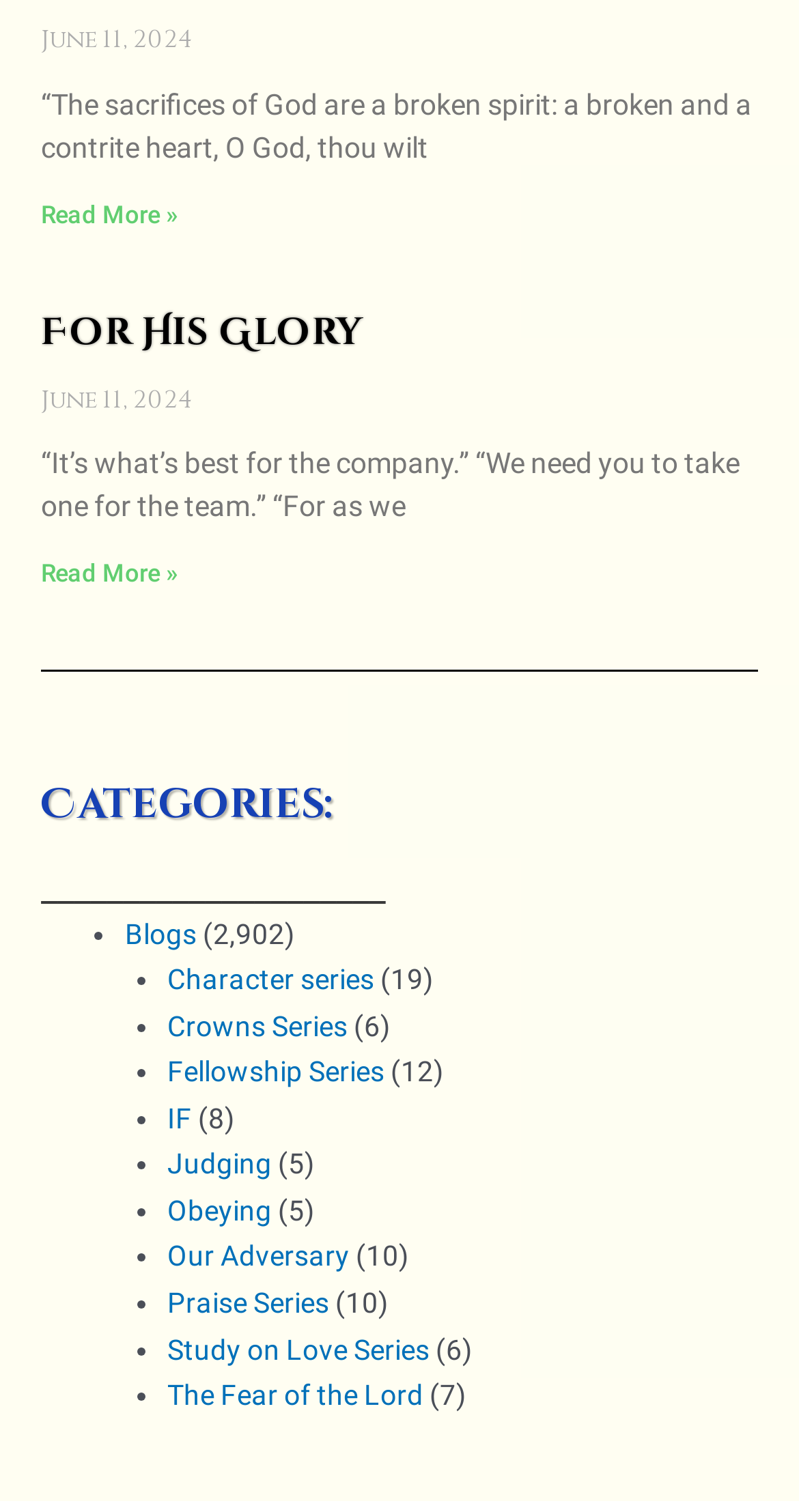Kindly determine the bounding box coordinates of the area that needs to be clicked to fulfill this instruction: "Read more about For His Glory".

[0.051, 0.37, 0.223, 0.389]